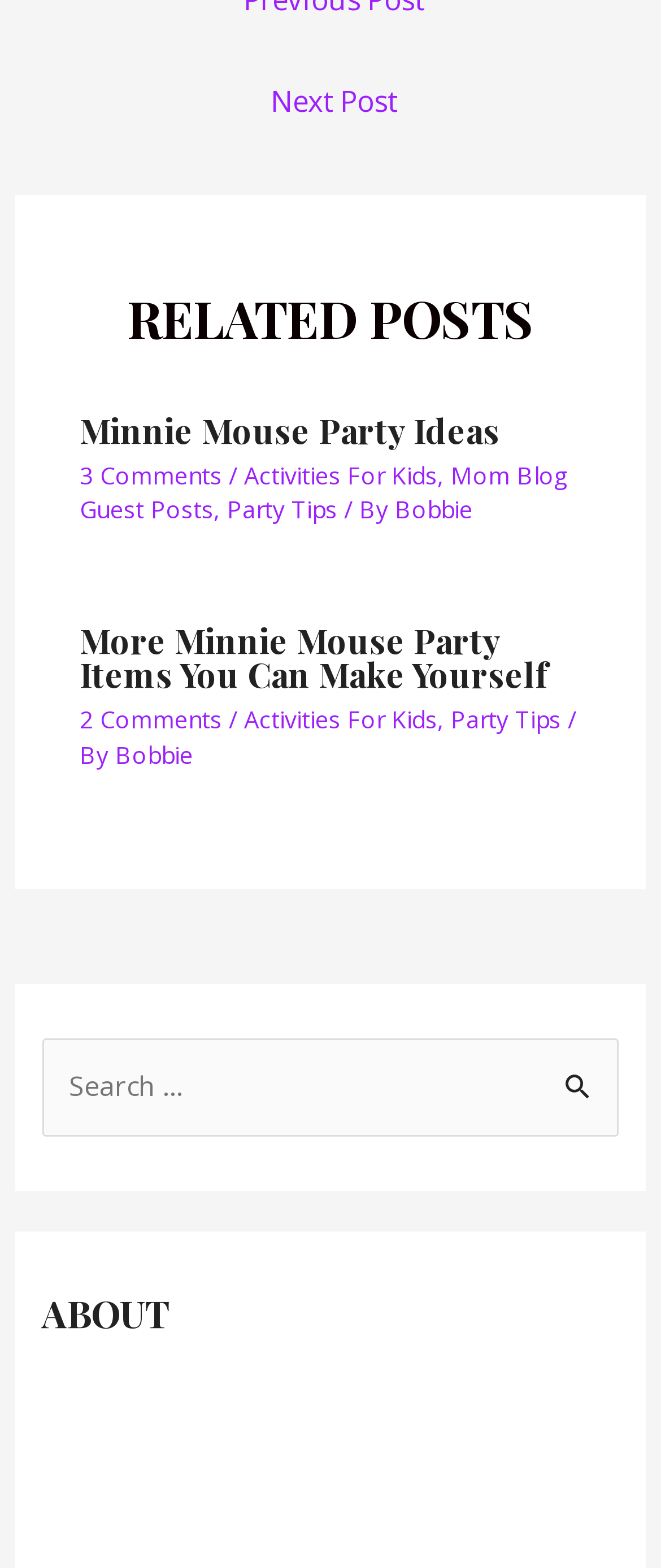Return the bounding box coordinates of the UI element that corresponds to this description: "Bobbie". The coordinates must be given as four float numbers in the range of 0 and 1, [left, top, right, bottom].

[0.174, 0.471, 0.292, 0.491]